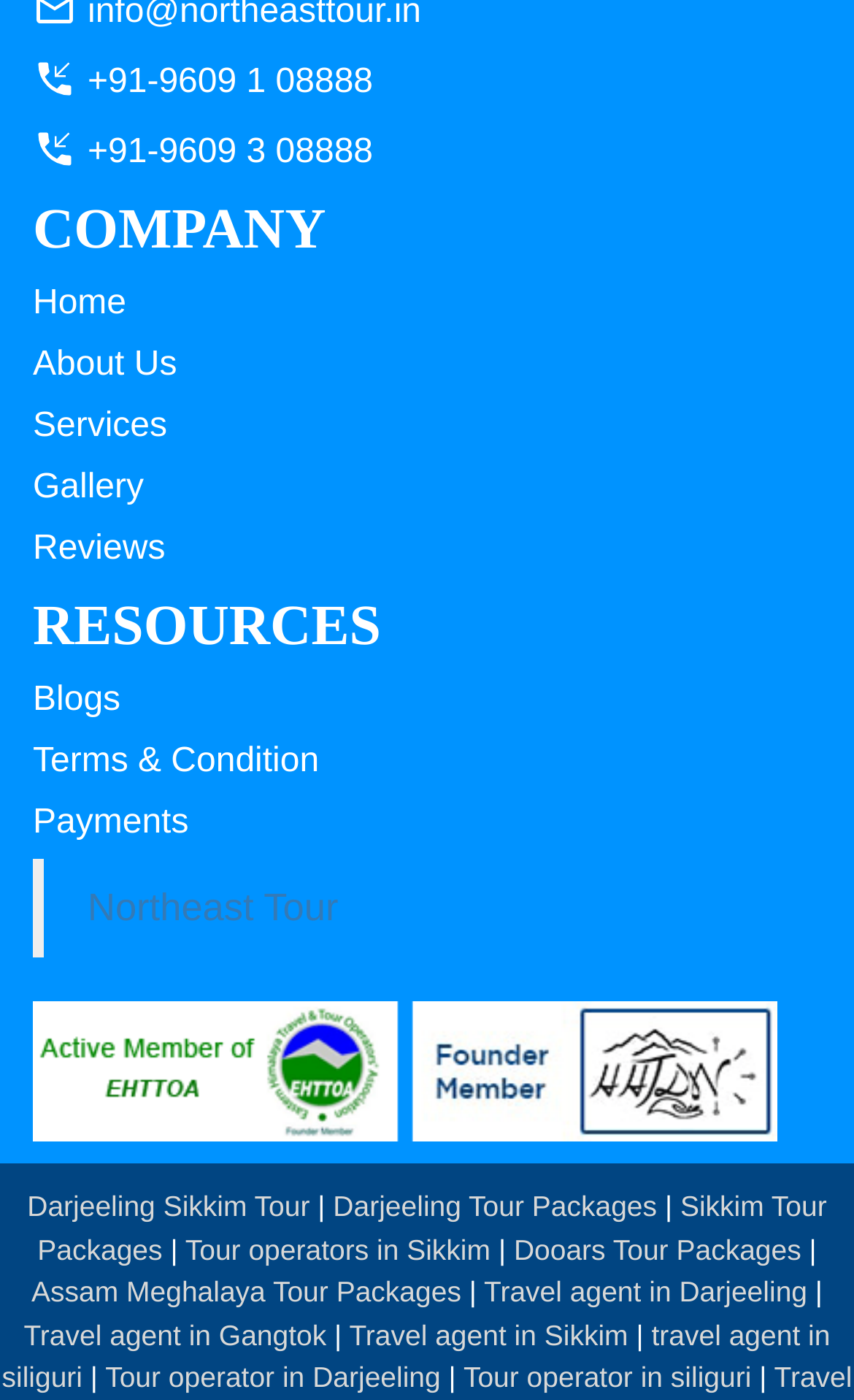How many links are present under 'RESOURCES'?
Provide a fully detailed and comprehensive answer to the question.

The static text element 'RESOURCES' has four links underneath it, namely 'Blogs', 'Terms & Condition', 'Payments', and a blockquote element containing a link 'Northeast Tour'.